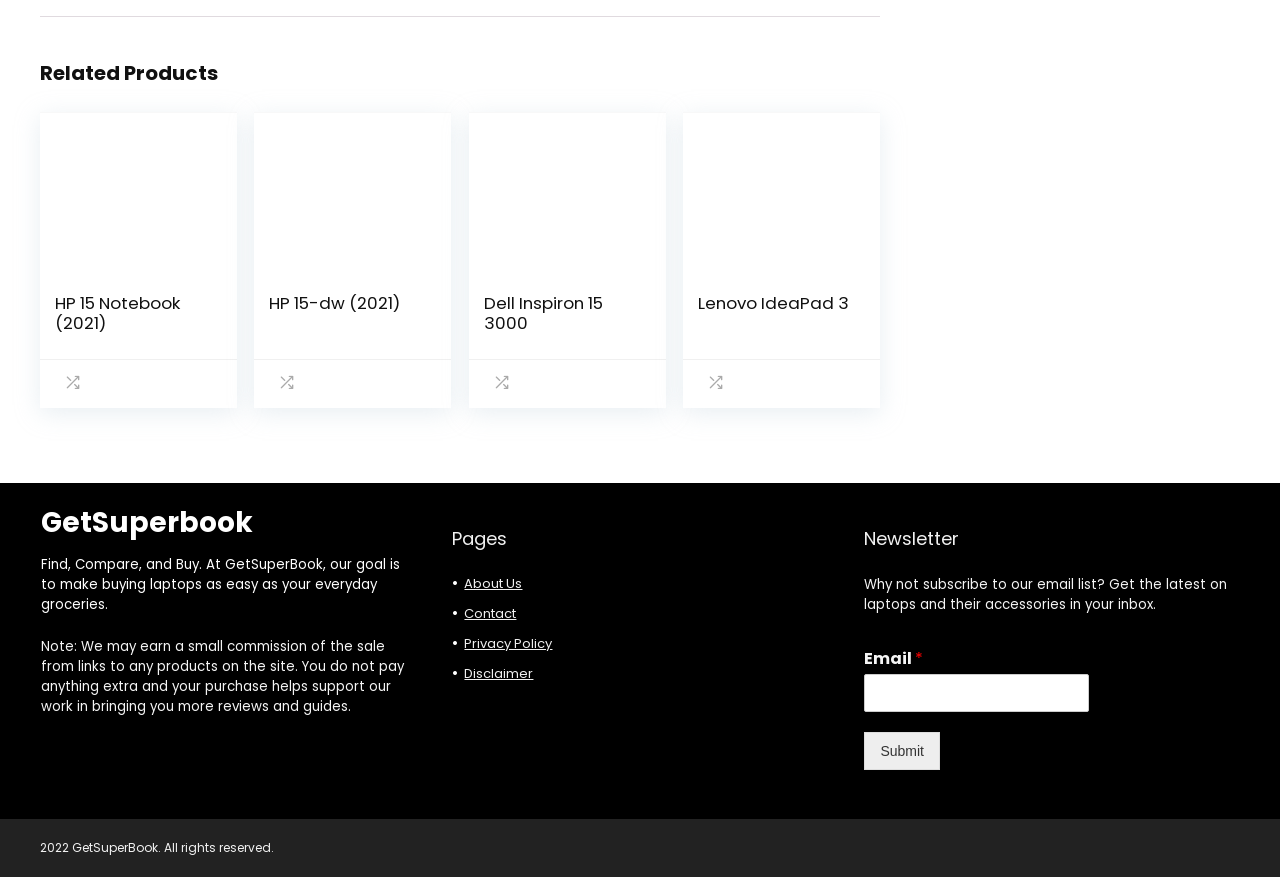Could you indicate the bounding box coordinates of the region to click in order to complete this instruction: "Subscribe to the newsletter".

[0.675, 0.769, 0.851, 0.812]